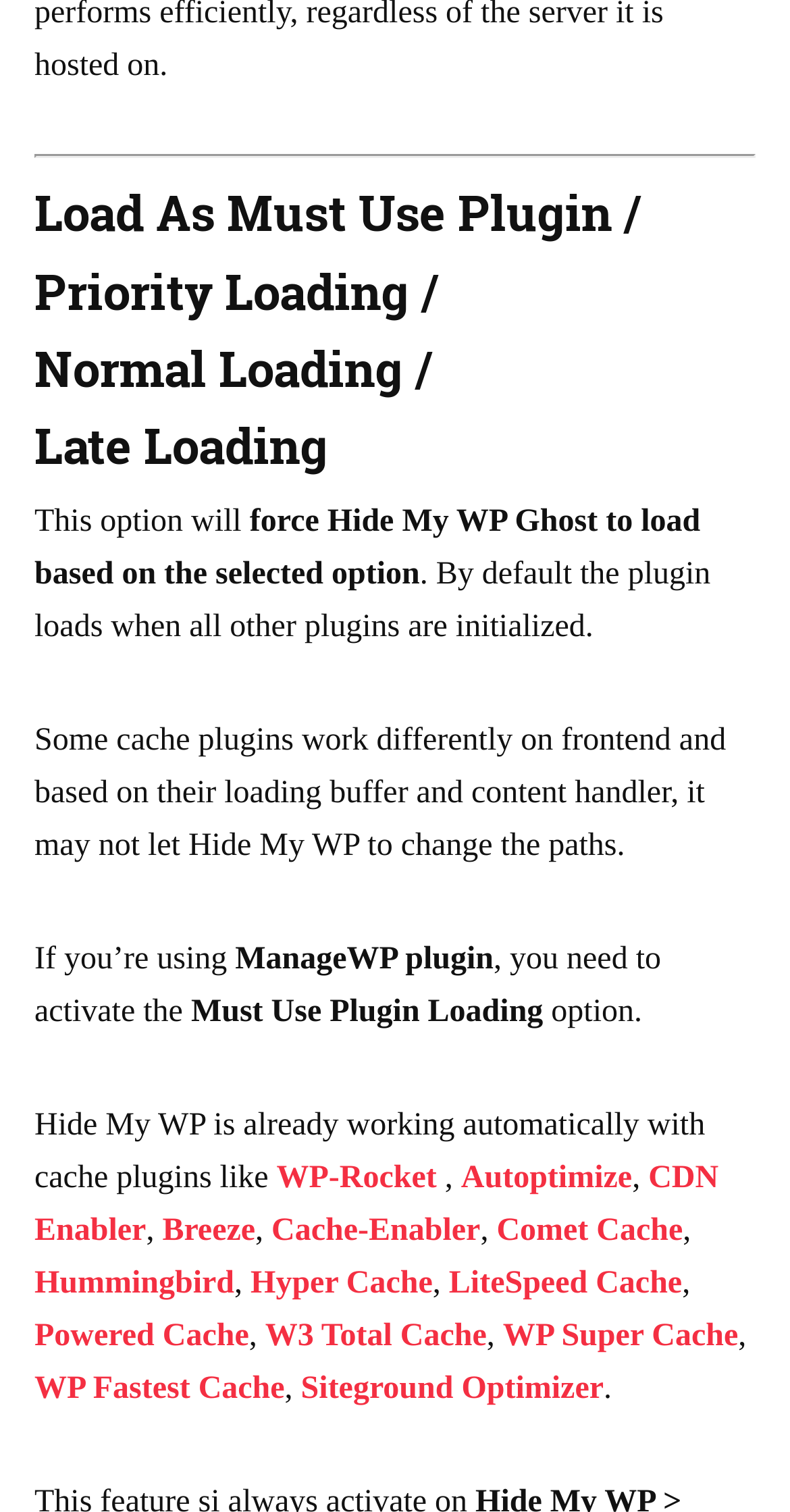Respond concisely with one word or phrase to the following query:
How many cache plugins are mentioned to work automatically with Hide My WP?

8